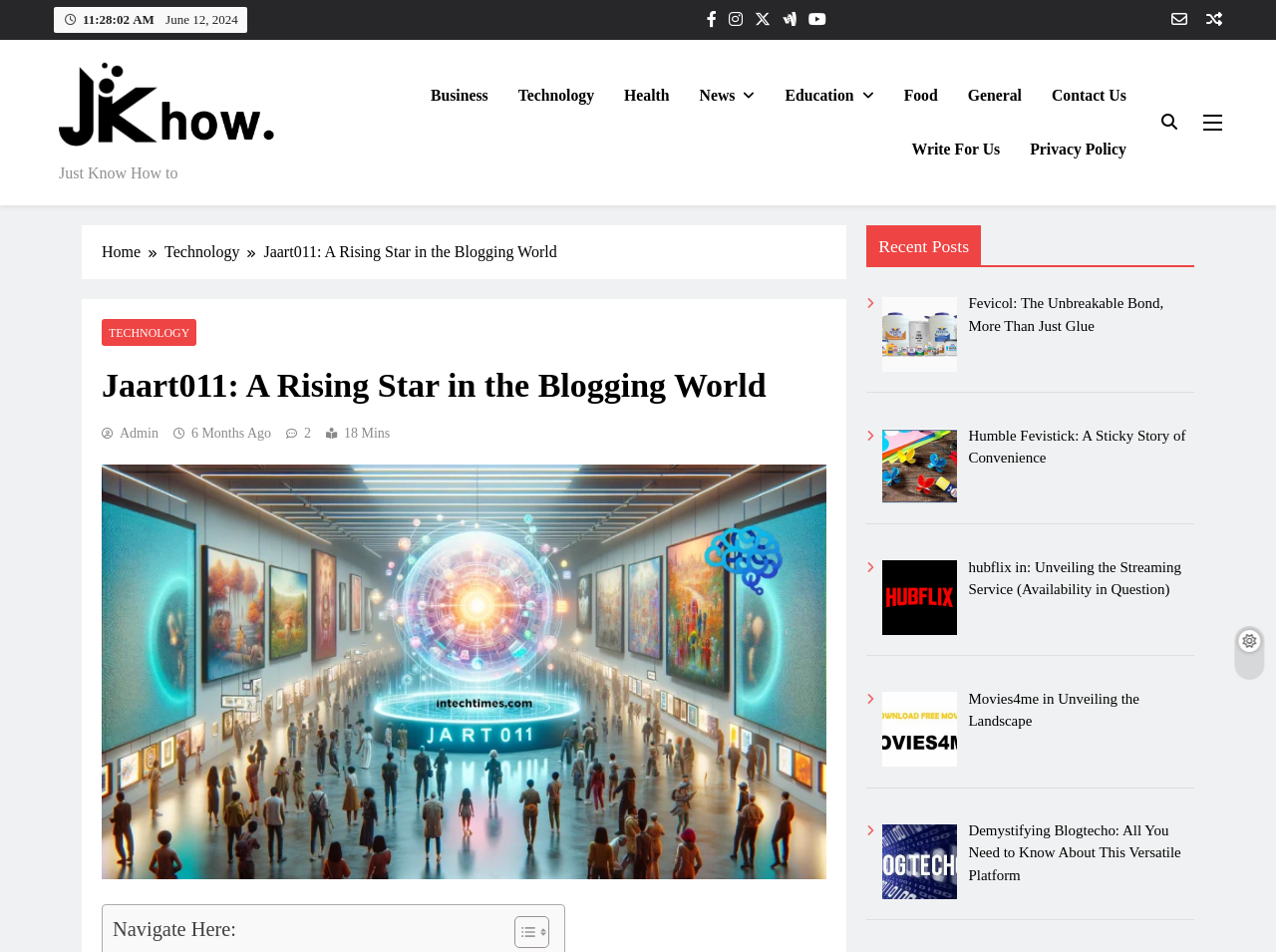Determine the bounding box coordinates for the area that needs to be clicked to fulfill this task: "Read the 'Recent Posts' section". The coordinates must be given as four float numbers between 0 and 1, i.e., [left, top, right, bottom].

[0.679, 0.237, 0.936, 0.281]